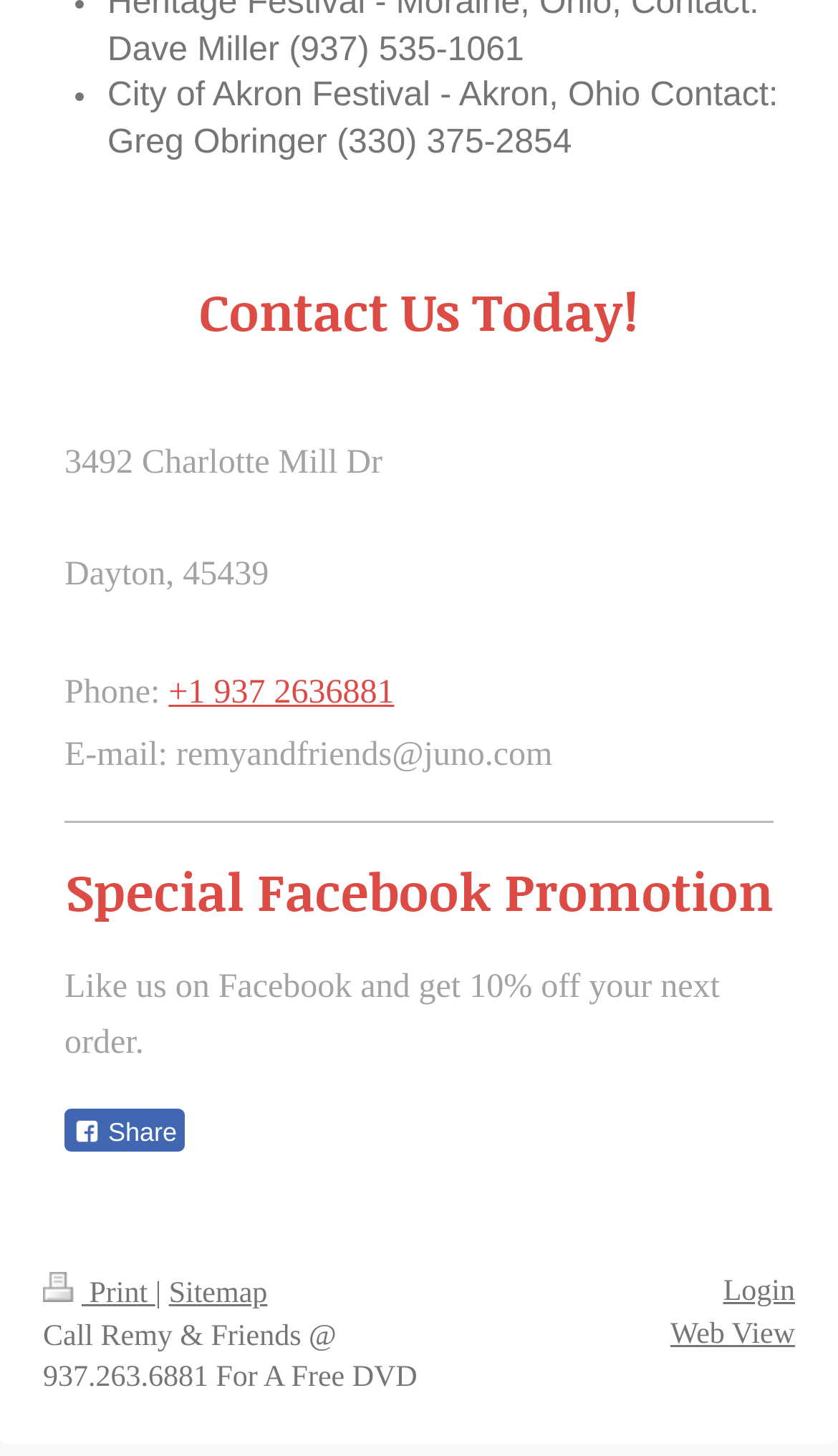Locate the bounding box of the UI element described by: "Sitemap" in the given webpage screenshot.

[0.201, 0.878, 0.319, 0.9]